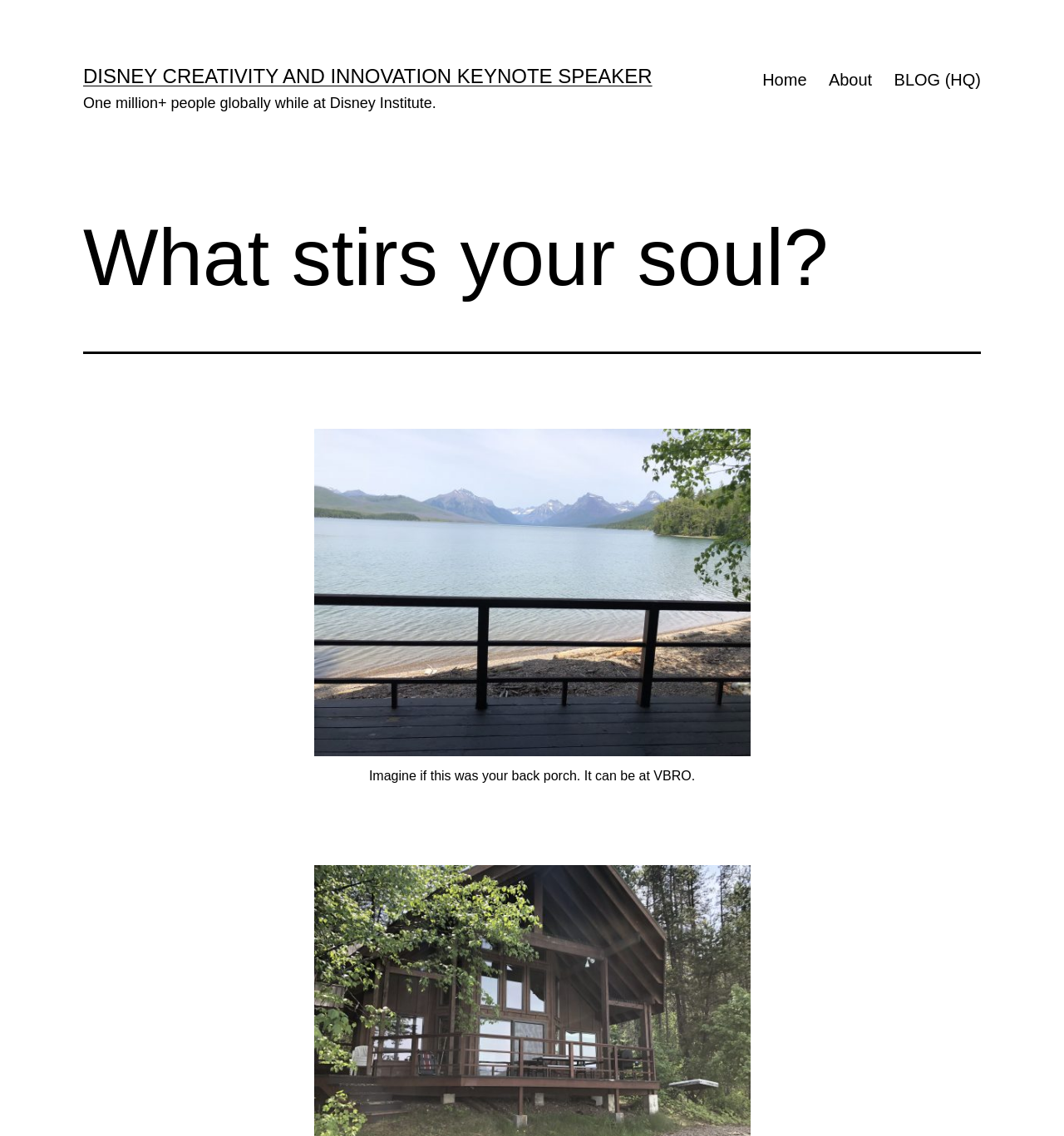Give a detailed account of the webpage's layout and content.

This webpage is about a Disney Creativity and Innovation Keynote Speaker. At the top, there is a prominent link with the title "DISNEY CREATIVITY AND INNOVATION KEYNOTE SPEAKER". Below this, a brief description reads "One million+ people globally while at Disney Institute." 

To the right of these elements, a primary navigation menu is located, containing links to "Home", "About", and "BLOG (HQ)". 

Further down, a large header section spans the width of the page, with a heading that asks "What stirs your soul?". Below this, a figure takes up a significant portion of the page, featuring an image of Glacier National Park. The image is accompanied by a link to "Glacier National Park" and a caption that reads "Imagine if this was your back porch. It can be at VBRO." 

There is also a secondary link to "Glacier National Park" located below the image.